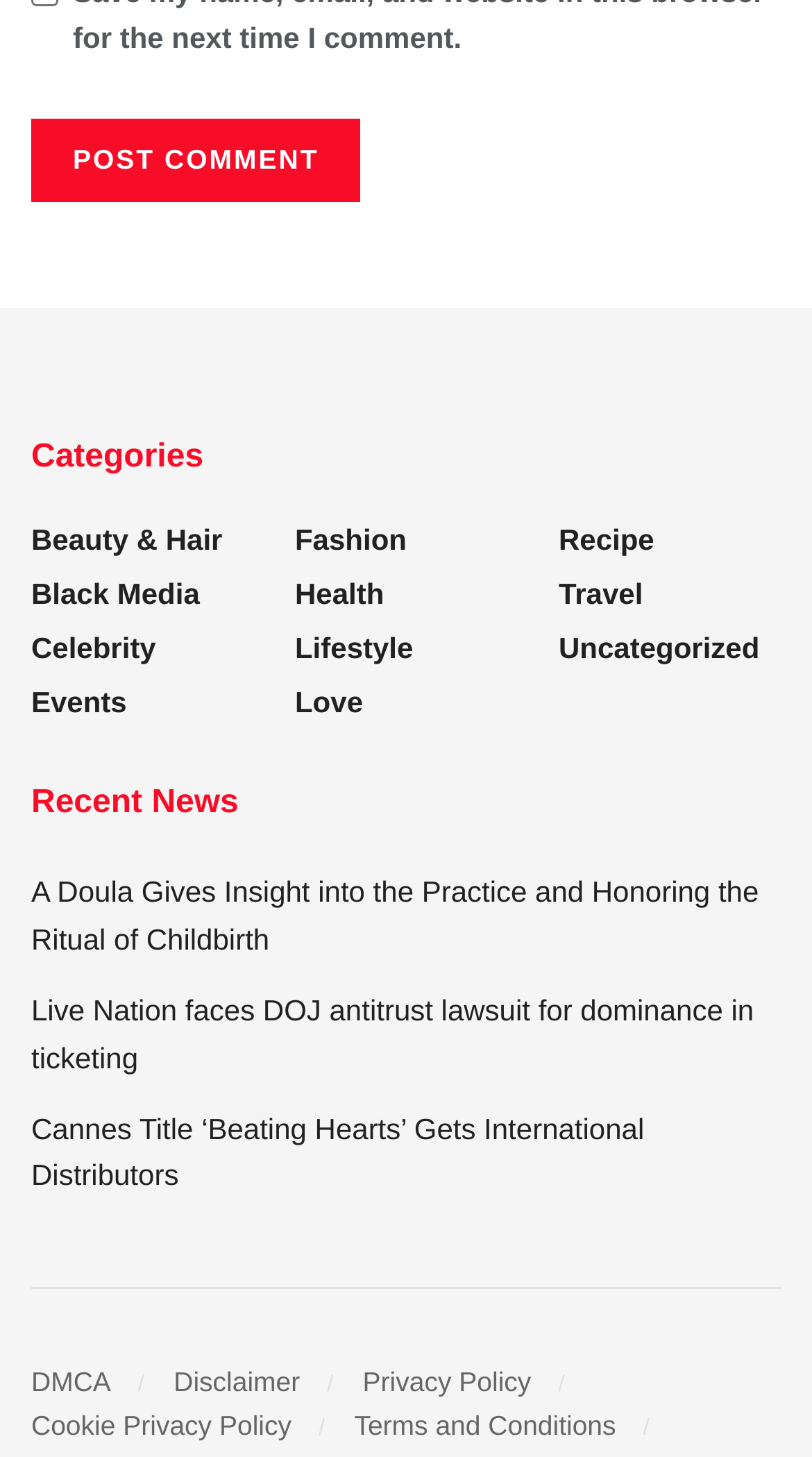Please find the bounding box coordinates of the clickable region needed to complete the following instruction: "read recent news". The bounding box coordinates must consist of four float numbers between 0 and 1, i.e., [left, top, right, bottom].

[0.038, 0.536, 0.962, 0.568]